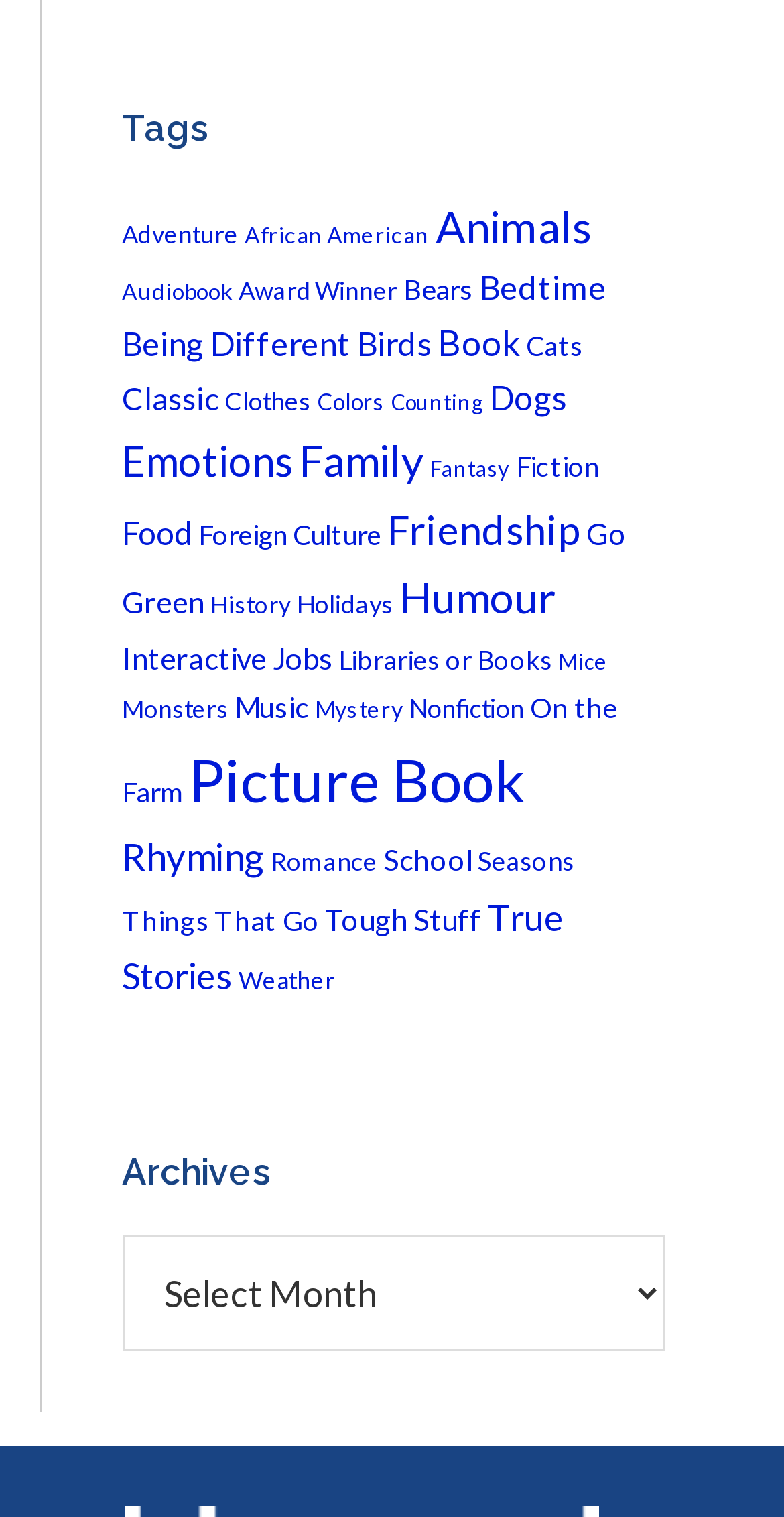Please specify the bounding box coordinates of the clickable region necessary for completing the following instruction: "Browse the 'Animals' section". The coordinates must consist of four float numbers between 0 and 1, i.e., [left, top, right, bottom].

[0.555, 0.131, 0.755, 0.167]